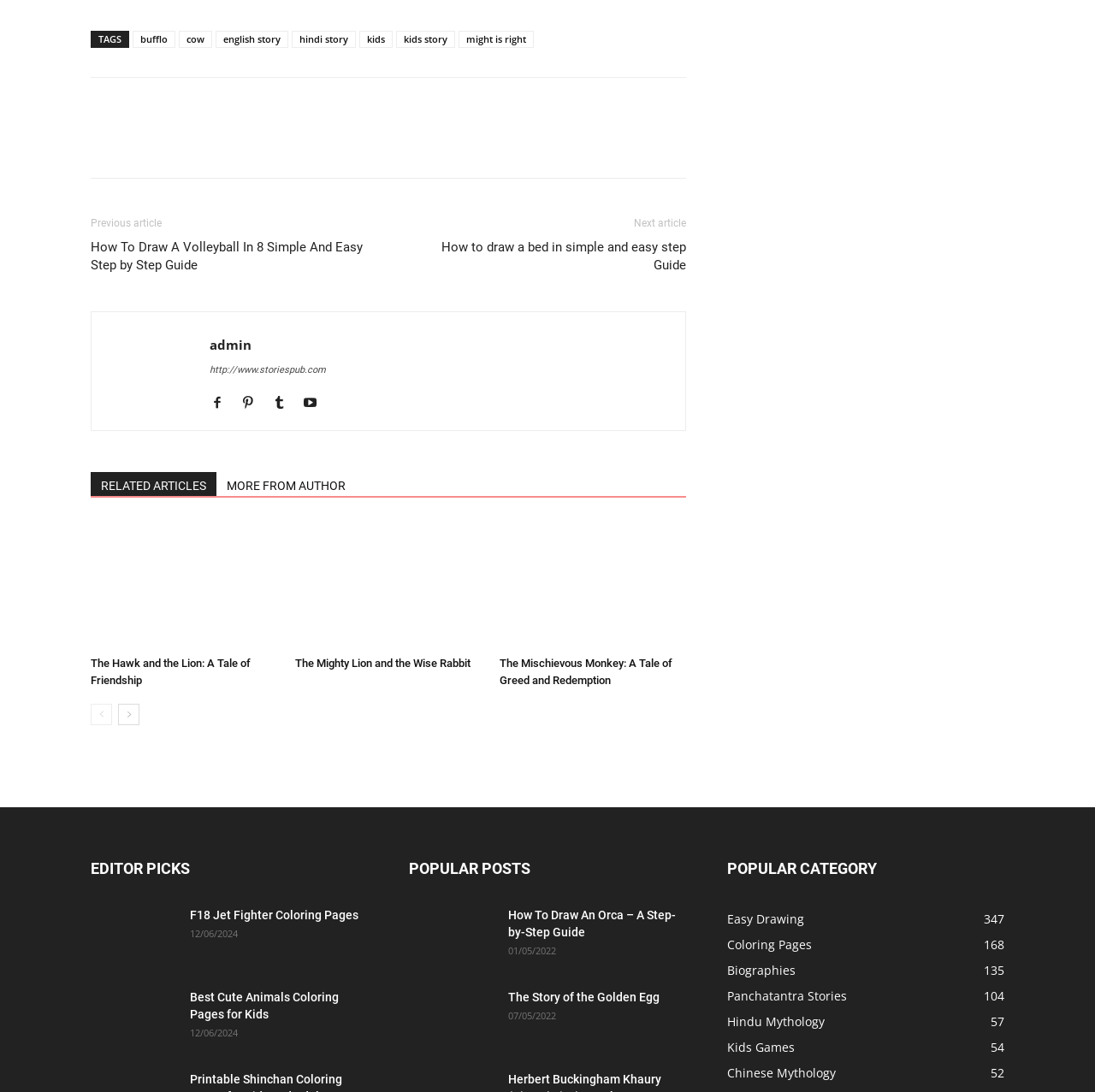Please specify the bounding box coordinates in the format (top-left x, top-left y, bottom-right x, bottom-right y), with all values as floating point numbers between 0 and 1. Identify the bounding box of the UI element described by: MORE FROM AUTHOR

[0.198, 0.349, 0.325, 0.371]